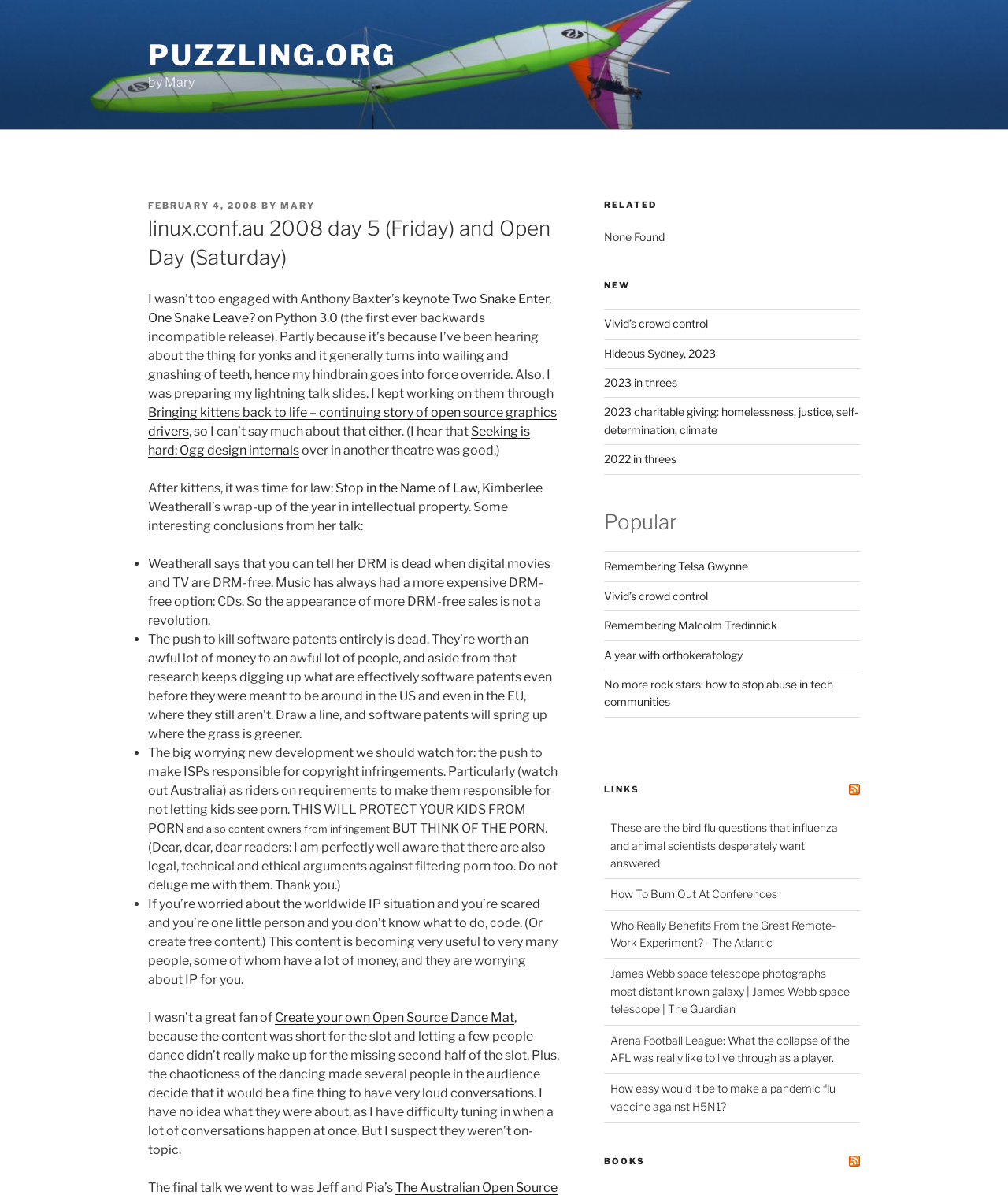Extract the bounding box coordinates of the UI element described by: "2022 in threes". The coordinates should include four float numbers ranging from 0 to 1, e.g., [left, top, right, bottom].

[0.599, 0.378, 0.671, 0.39]